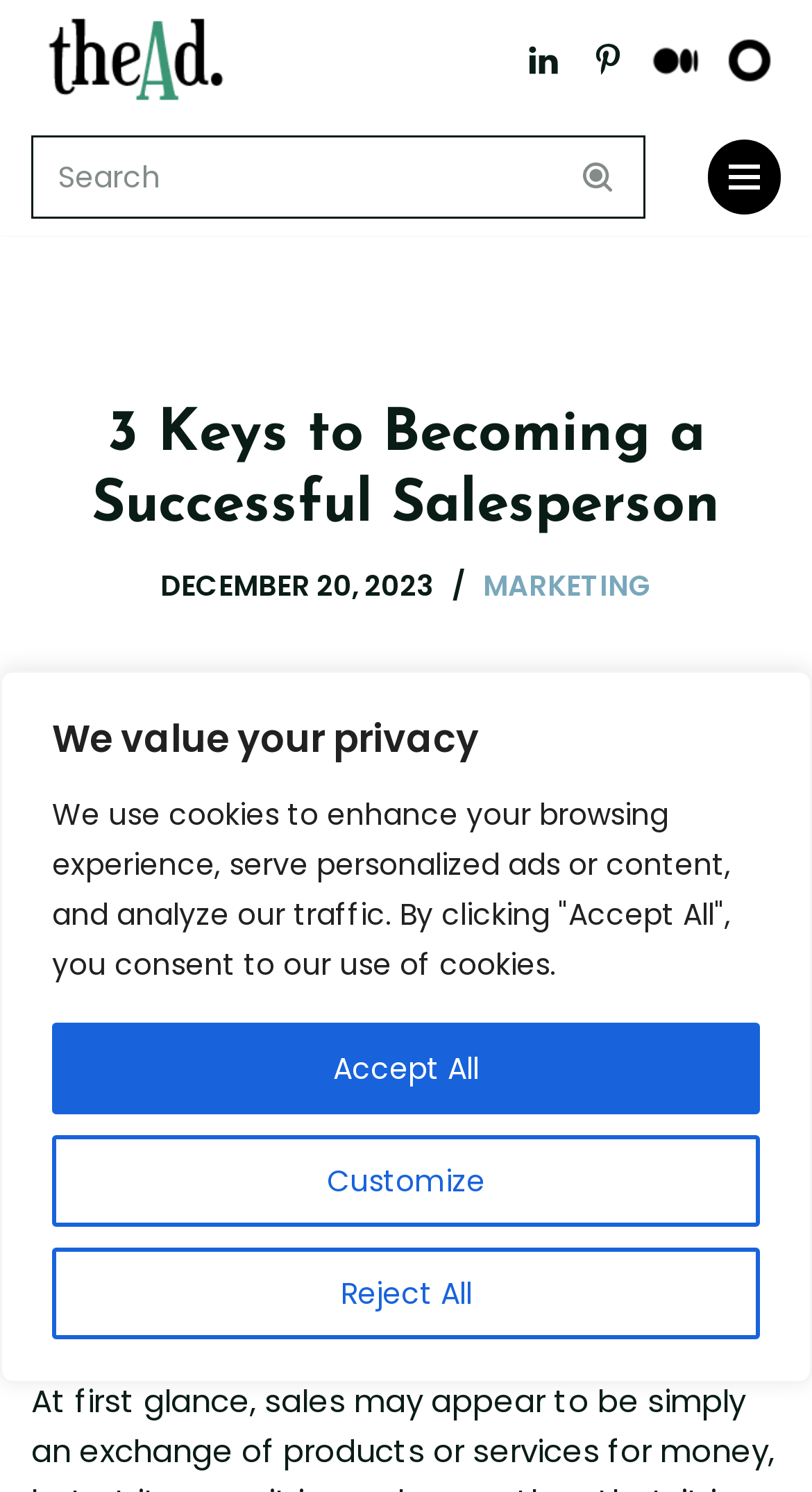Can you find the bounding box coordinates for the element that needs to be clicked to execute this instruction: "Search for something"? The coordinates should be given as four float numbers between 0 and 1, i.e., [left, top, right, bottom].

[0.038, 0.091, 0.795, 0.147]